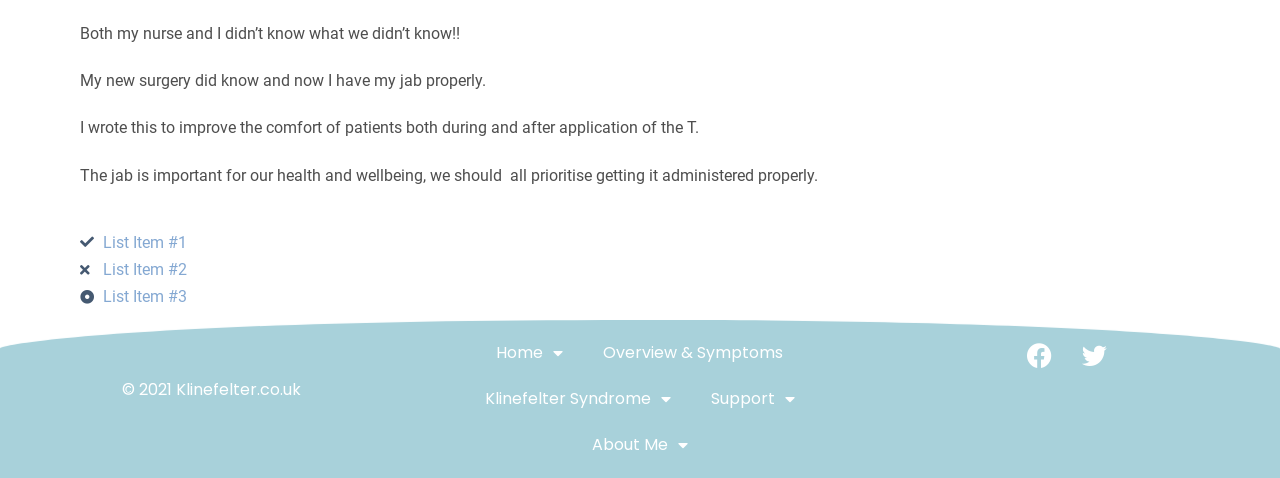What is the author's experience with the jab?
Refer to the image and answer the question using a single word or phrase.

Improper administration